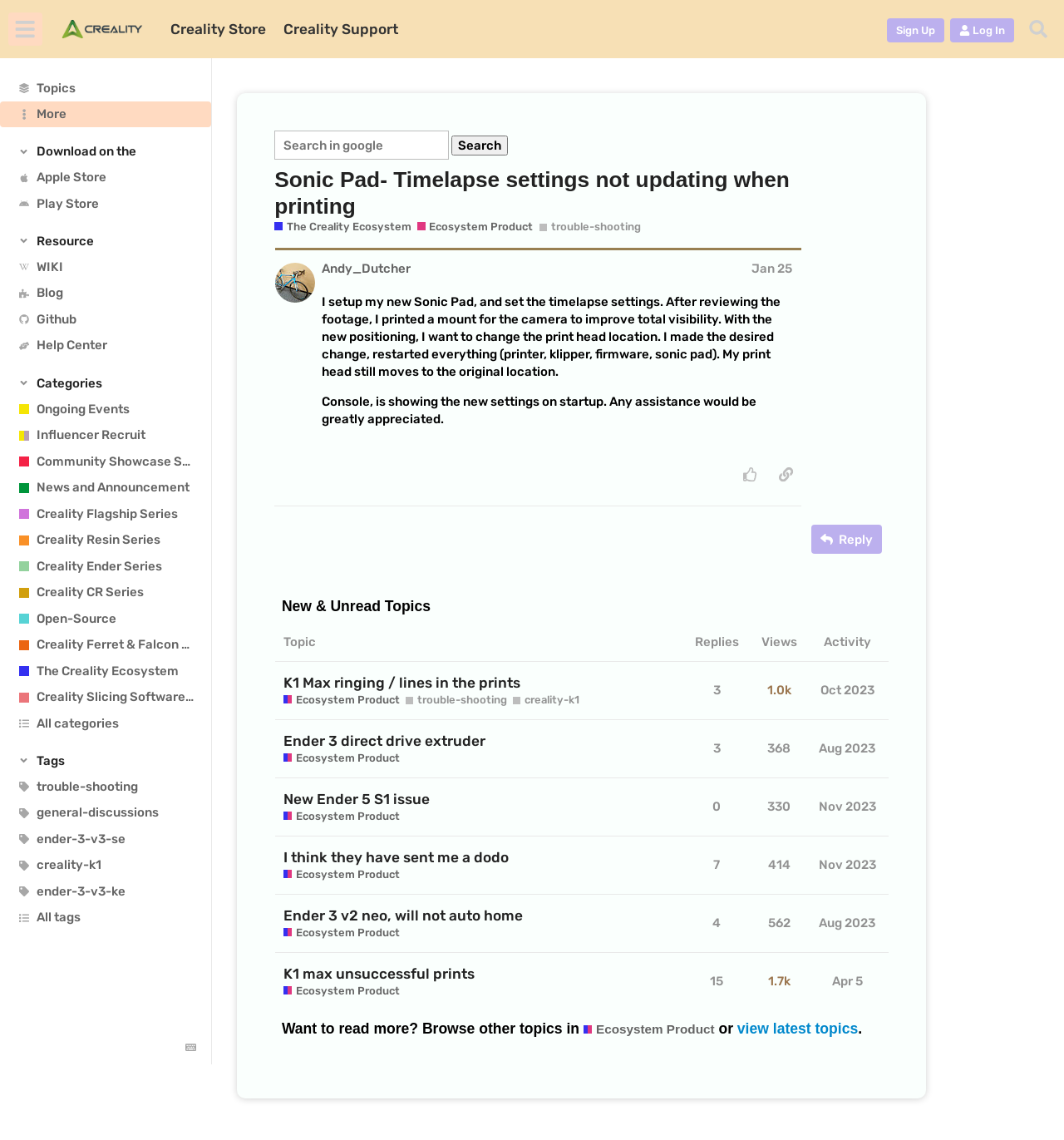What is the name of the community forum?
Utilize the information in the image to give a detailed answer to the question.

I found the answer by looking at the top navigation bar, where it says 'Creality Community Forum' with an image next to it.